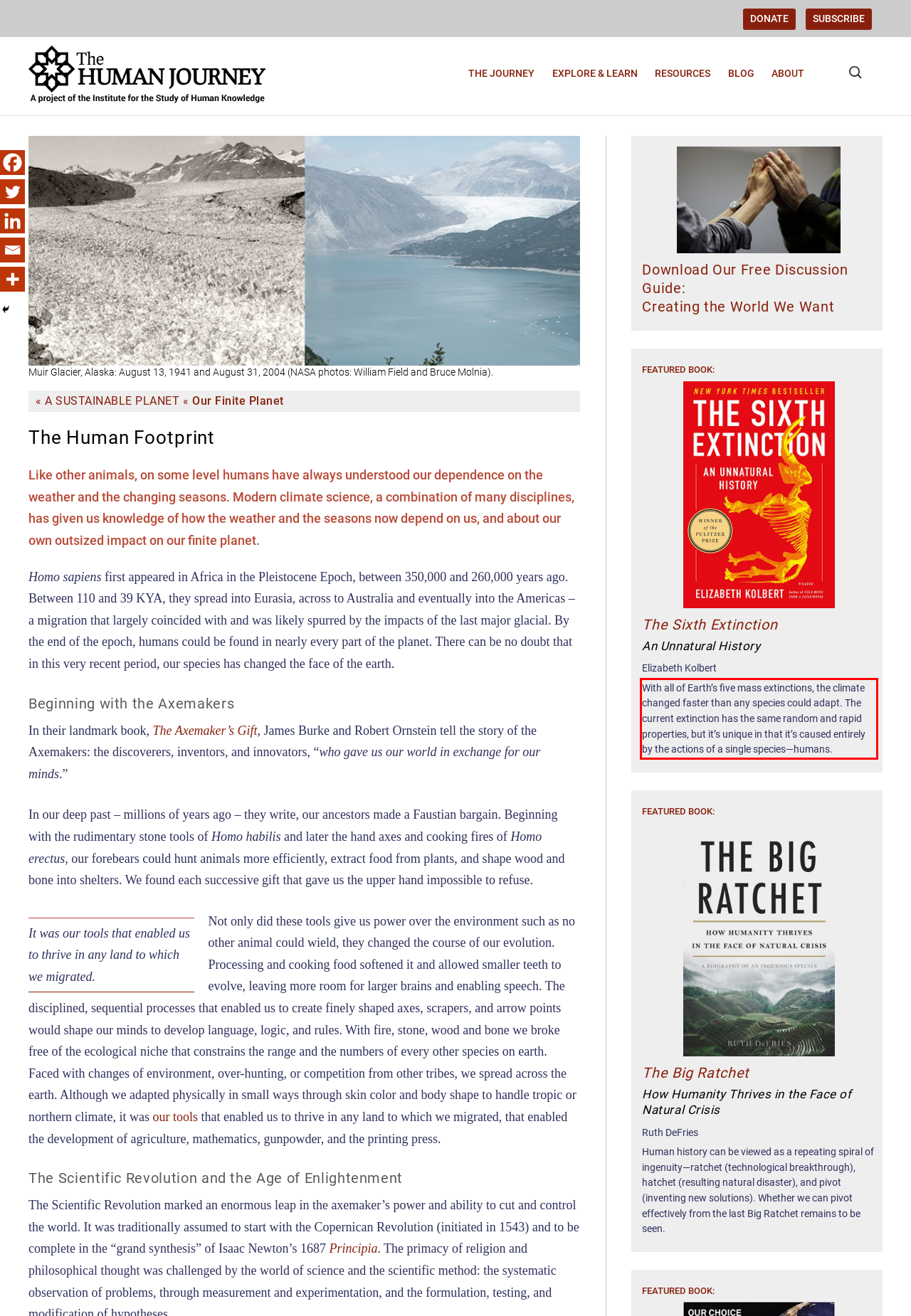Given a screenshot of a webpage with a red bounding box, extract the text content from the UI element inside the red bounding box.

With all of Earth’s five mass extinctions, the climate changed faster than any species could adapt. The current extinction has the same random and rapid properties, but it’s unique in that it’s caused entirely by the actions of a single species—humans.